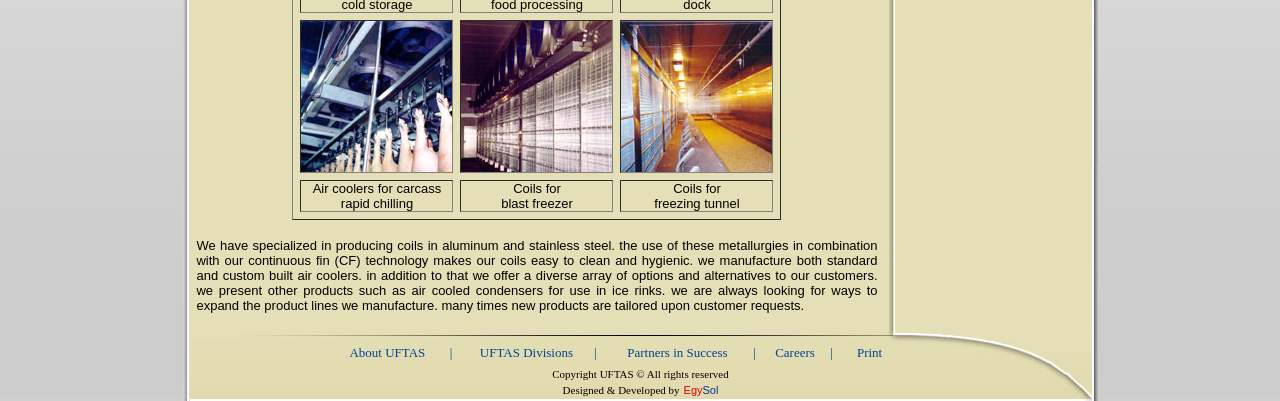Respond to the question with just a single word or phrase: 
What materials are used to make UFTAS coils?

Aluminum and stainless steel